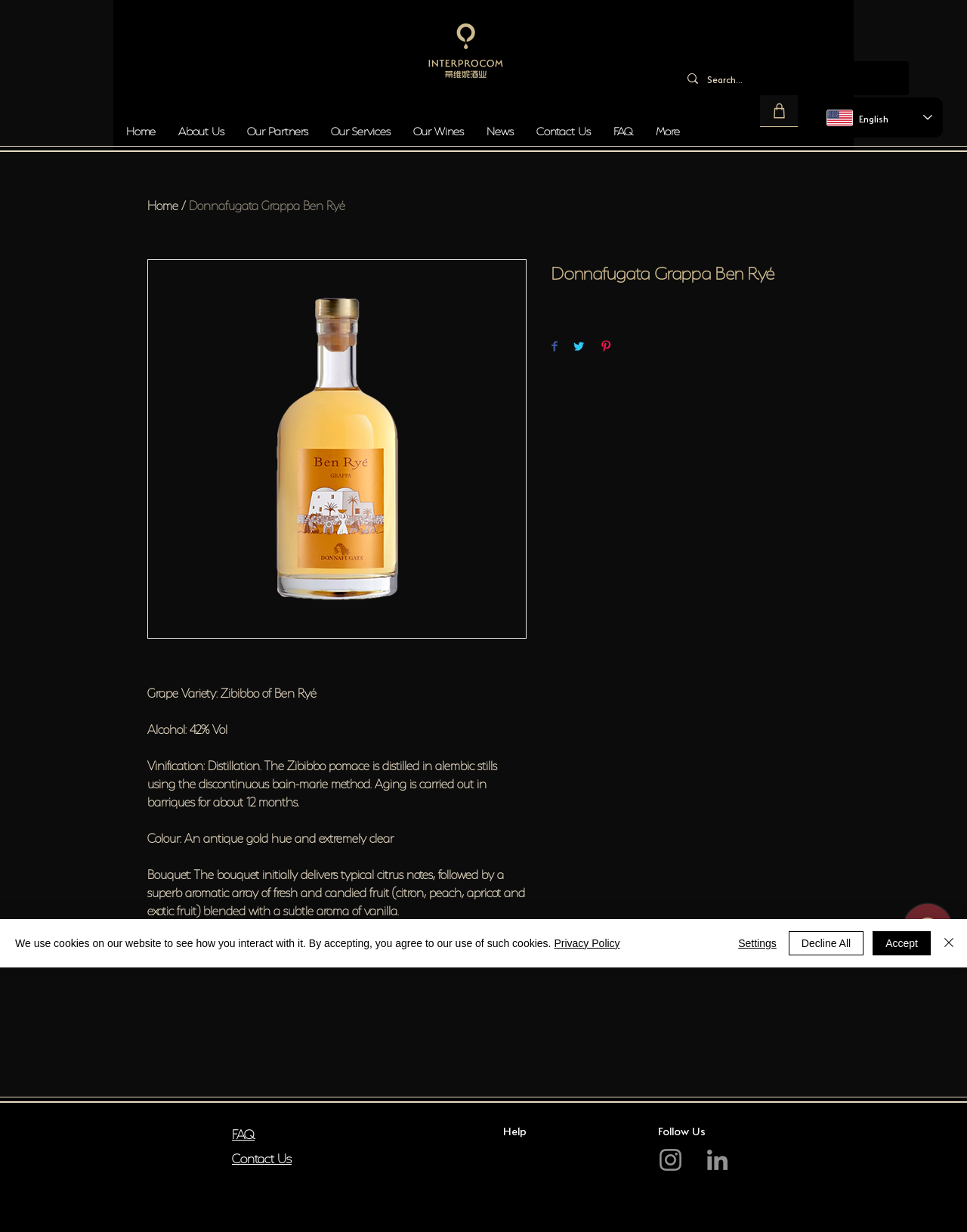How many months is the aging process of Donnafugata Grappa Ben Ryé?
Please give a detailed and elaborate explanation in response to the question.

I found the answer by looking at the static text elements in the article section, where it says 'Aging is carried out in barriques for about 12 months'.